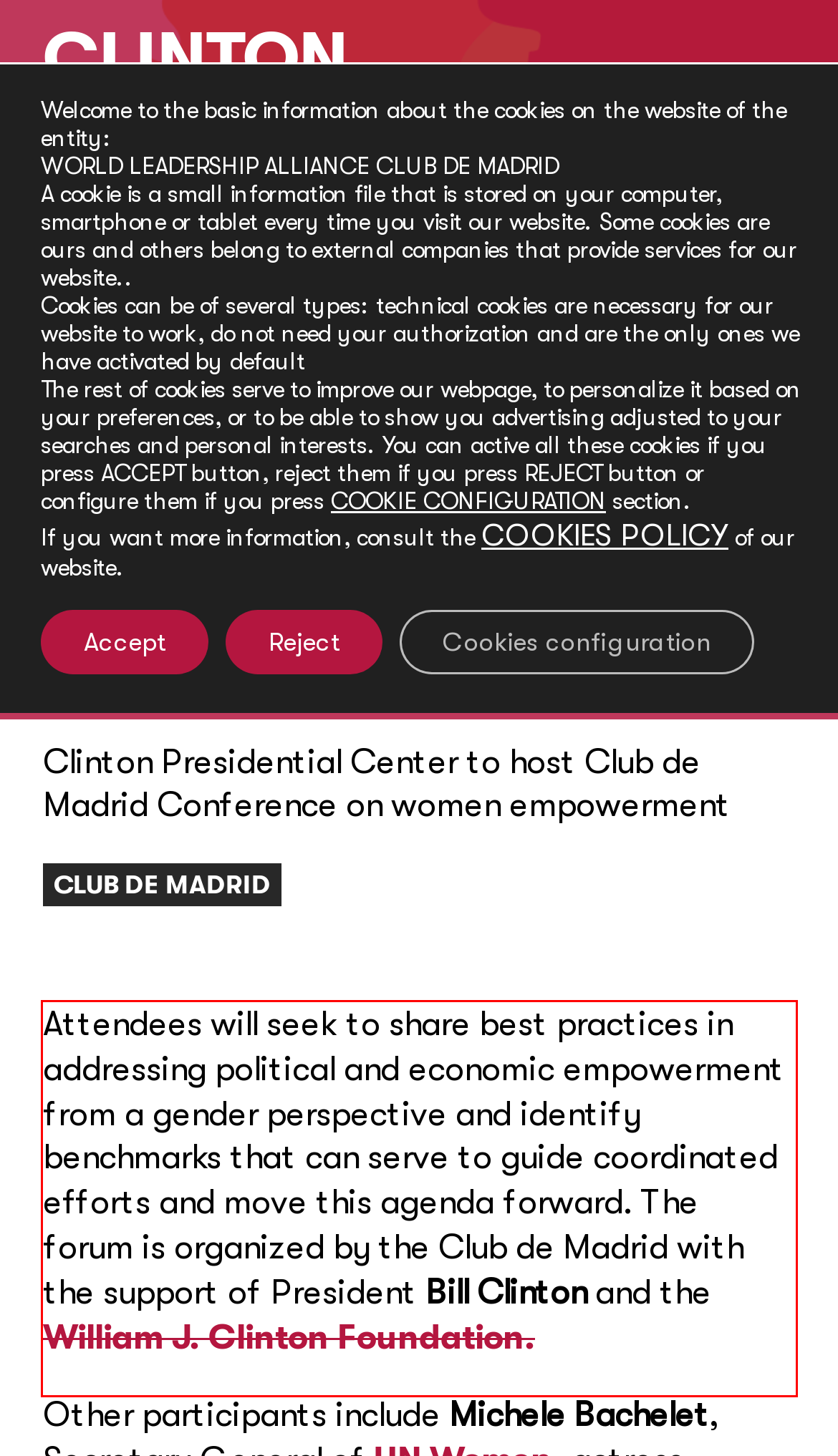You are presented with a webpage screenshot featuring a red bounding box. Perform OCR on the text inside the red bounding box and extract the content.

Attendees will seek to share best practices in addressing political and economic empowerment from a gender perspective and identify benchmarks that can serve to guide coordinated efforts and move this agenda forward. The forum is organized by the Club de Madrid with the support of President Bill Clinton and the William J. Clinton Foundation.